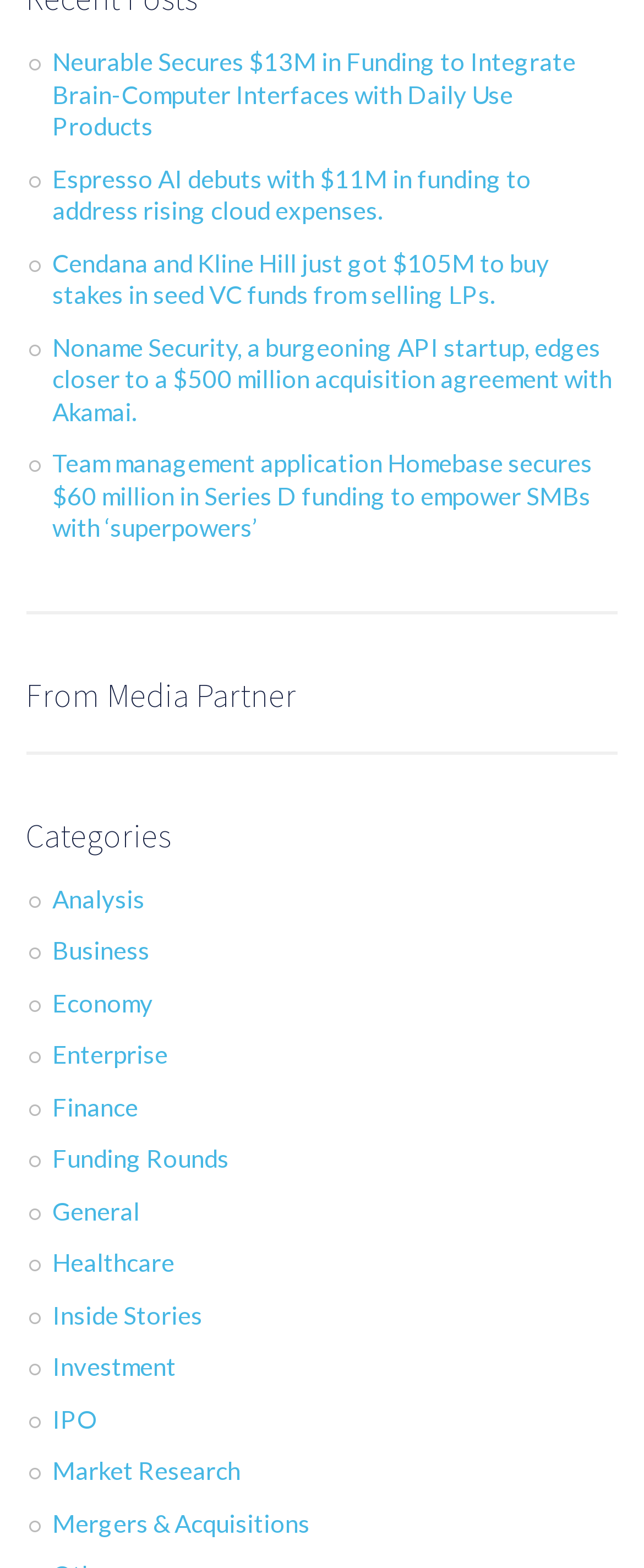Locate the bounding box coordinates of the clickable element to fulfill the following instruction: "Follow the academy on Instagram". Provide the coordinates as four float numbers between 0 and 1 in the format [left, top, right, bottom].

None